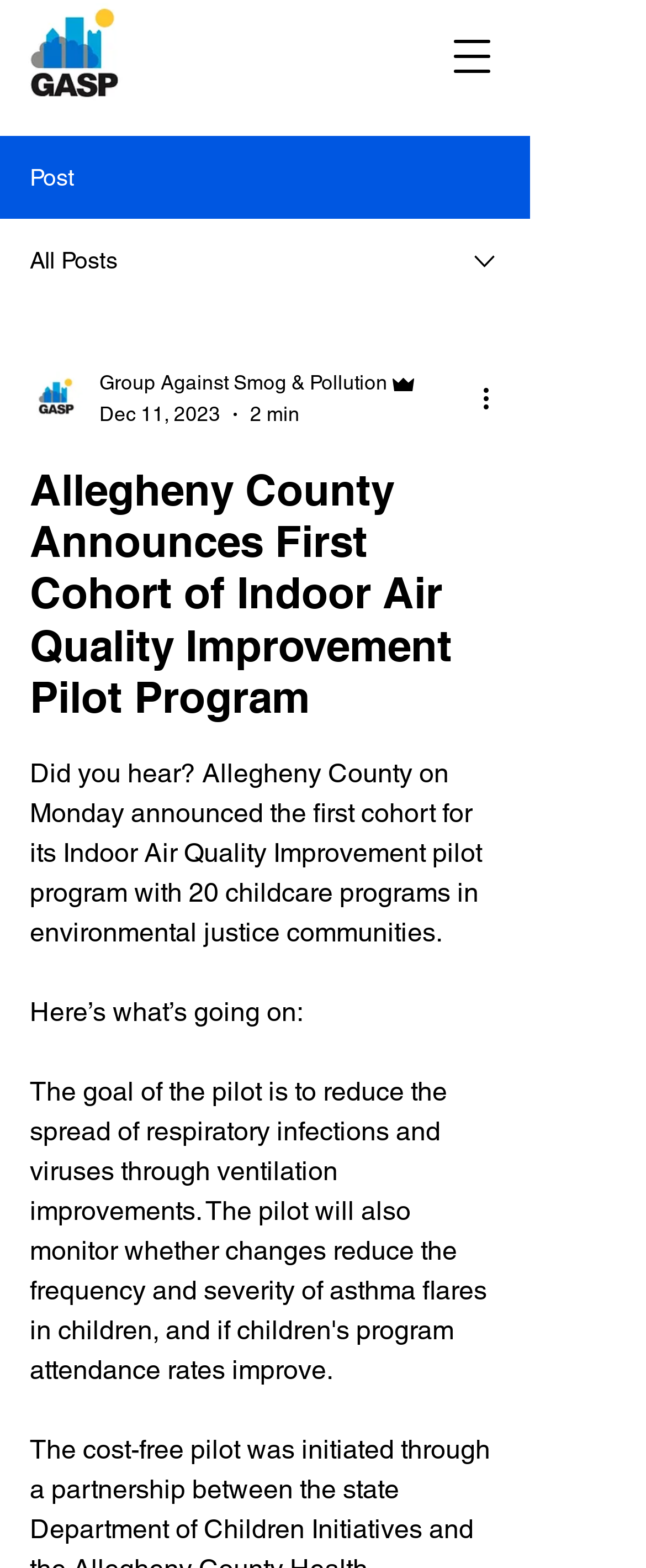Provide the bounding box coordinates, formatted as (top-left x, top-left y, bottom-right x, bottom-right y), with all values being floating point numbers between 0 and 1. Identify the bounding box of the UI element that matches the description: aria-label="Open navigation menu"

[0.667, 0.01, 0.795, 0.062]